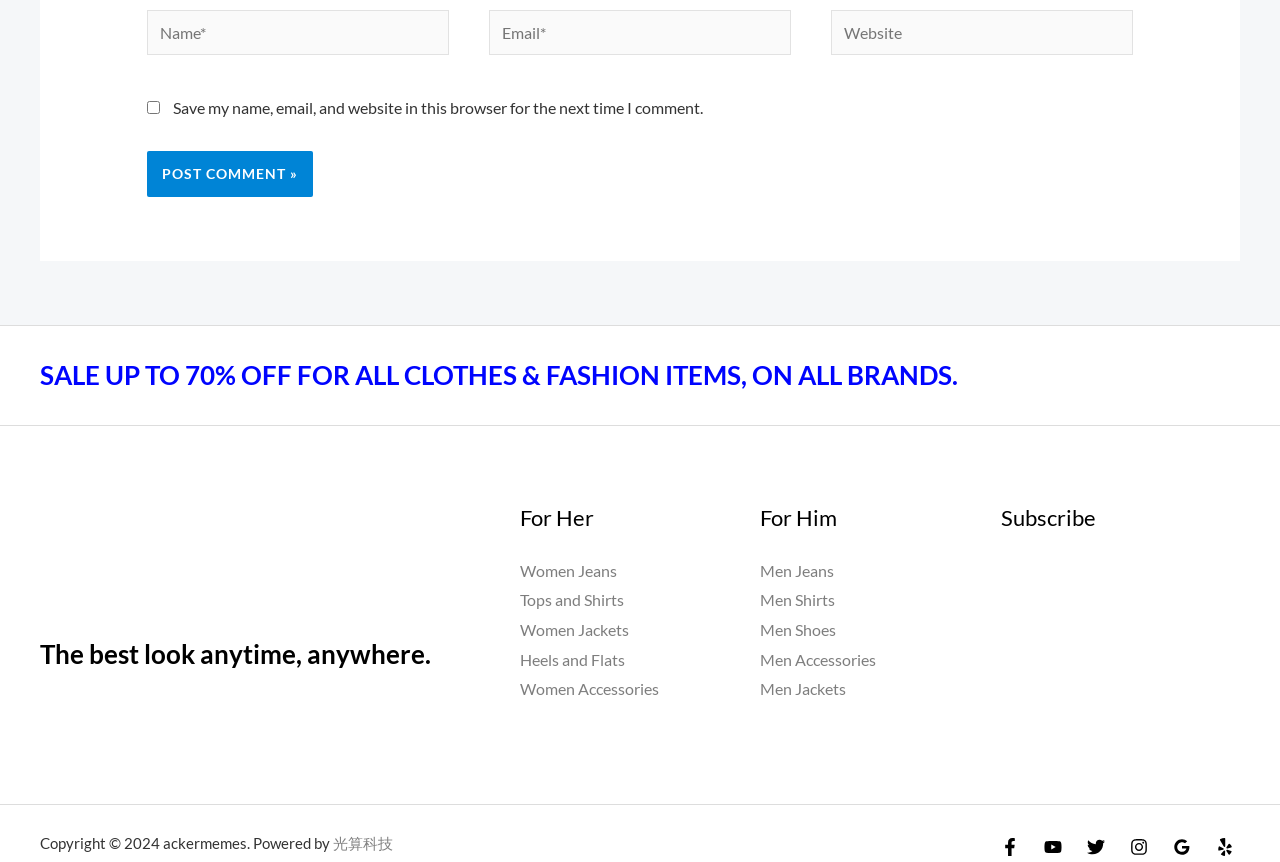What is the purpose of the checkbox?
Answer with a single word or phrase by referring to the visual content.

Save comment info